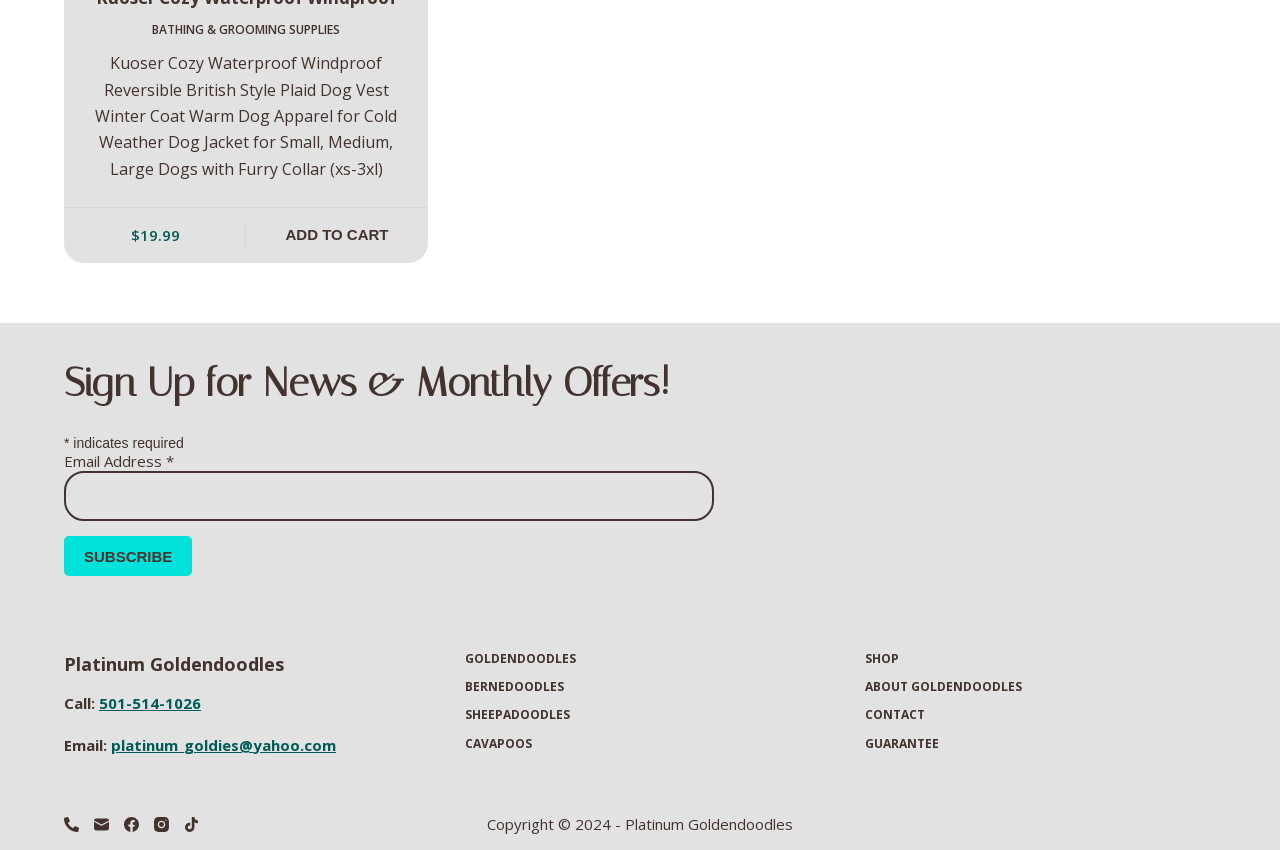Using the information in the image, give a detailed answer to the following question: How can I contact Platinum Goldendoodles?

The contact information for Platinum Goldendoodles can be found at the bottom of the webpage, where it lists 'Call:' and 'Email:' with corresponding links and phone number.